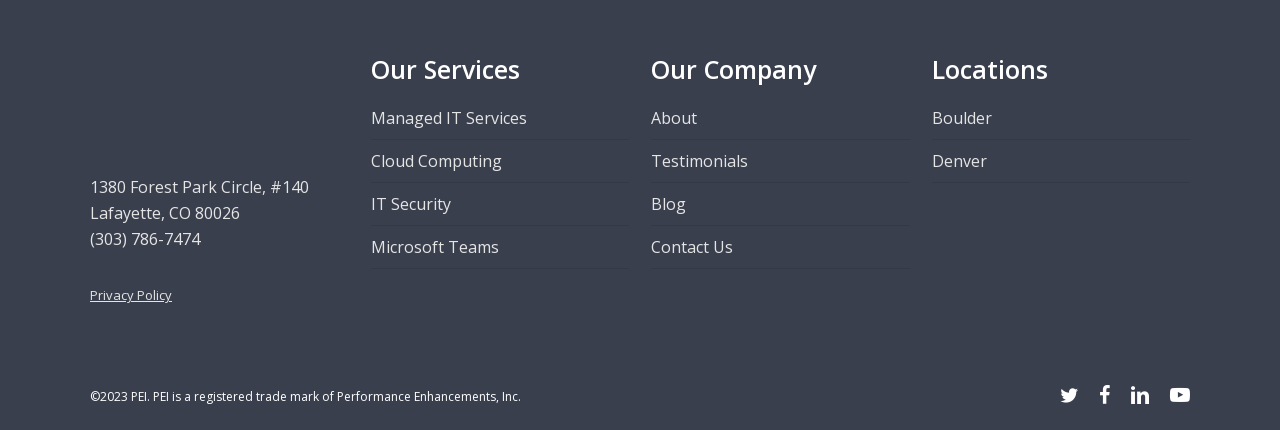Identify the bounding box for the described UI element. Provide the coordinates in (top-left x, top-left y, bottom-right x, bottom-right y) format with values ranging from 0 to 1: Managed IT Services

[0.289, 0.245, 0.491, 0.324]